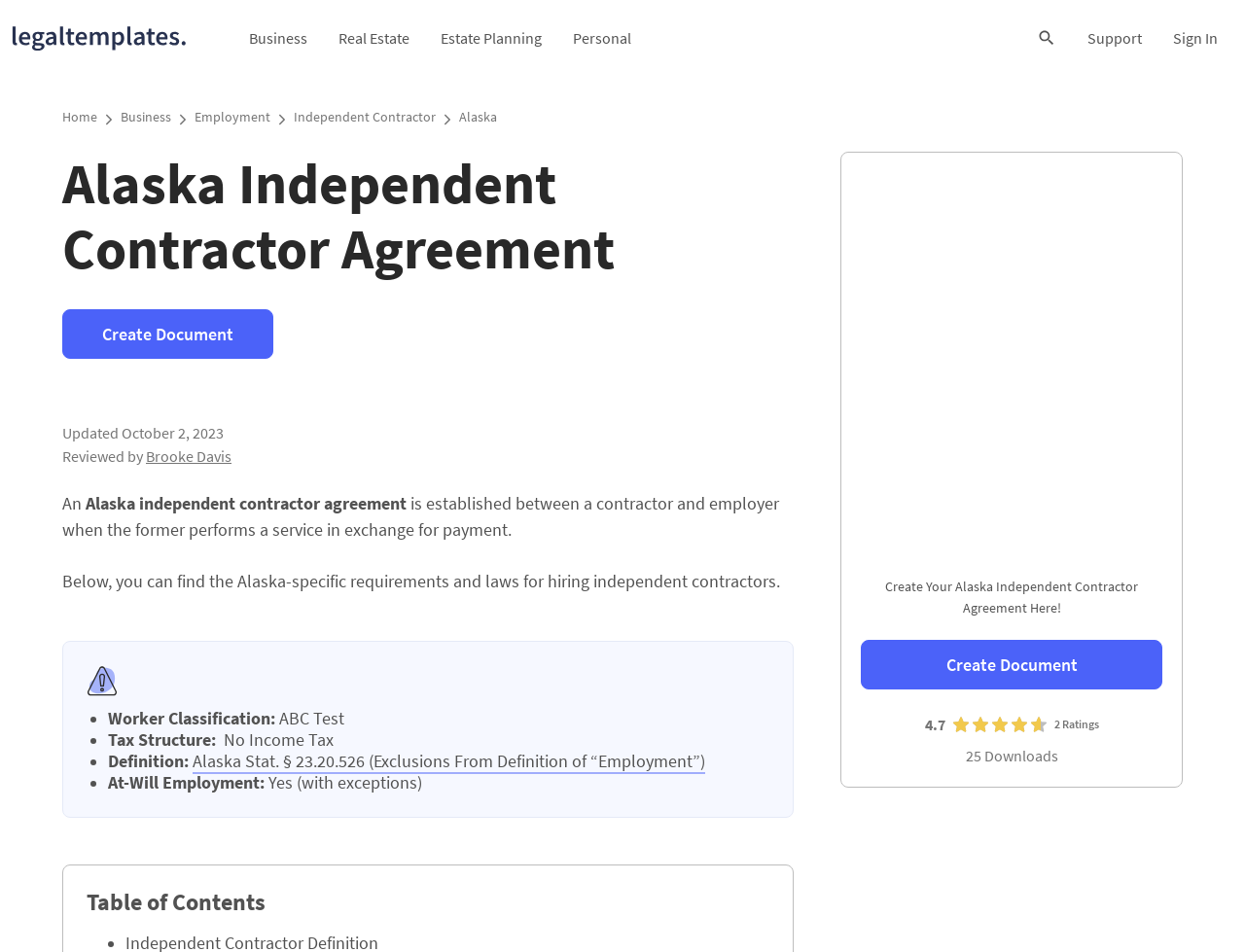Please specify the bounding box coordinates of the area that should be clicked to accomplish the following instruction: "Click the 'Alaska Independent Contractor Agreement Sample' button". The coordinates should consist of four float numbers between 0 and 1, i.e., [left, top, right, bottom].

[0.691, 0.181, 0.934, 0.603]